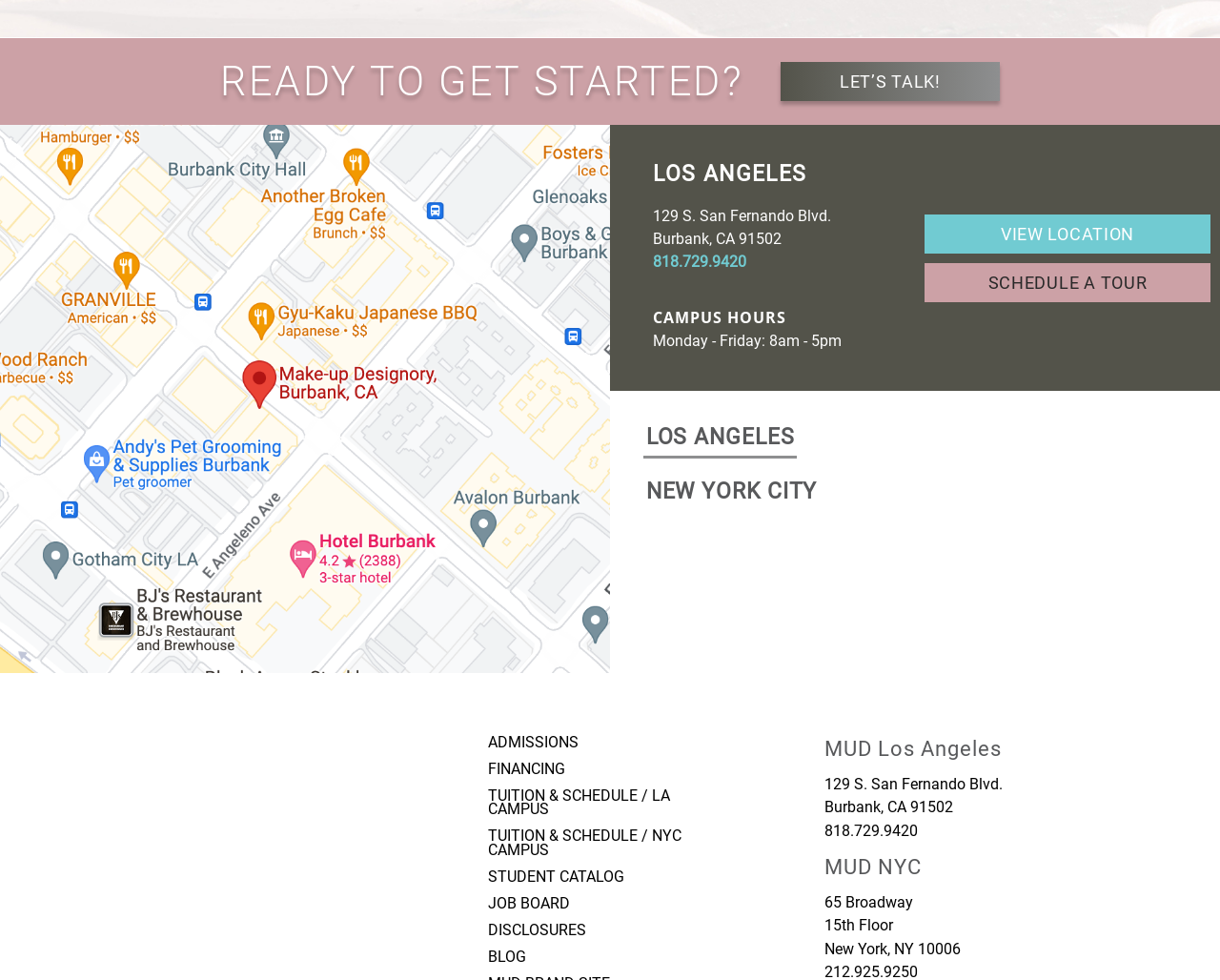How many campuses are listed?
Please answer the question as detailed as possible based on the image.

I counted the number of campus locations listed on the webpage, which are Los Angeles and New York City.